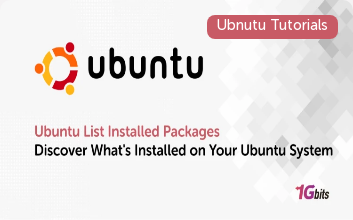Please provide a detailed answer to the question below based on the screenshot: 
What is the purpose of the branding logo '1Gbits'?

The caption states that the branding logo '1Gbits' adds a touch of professionalism to the graphic, implying that its purpose is to convey a sense of expertise or authority.